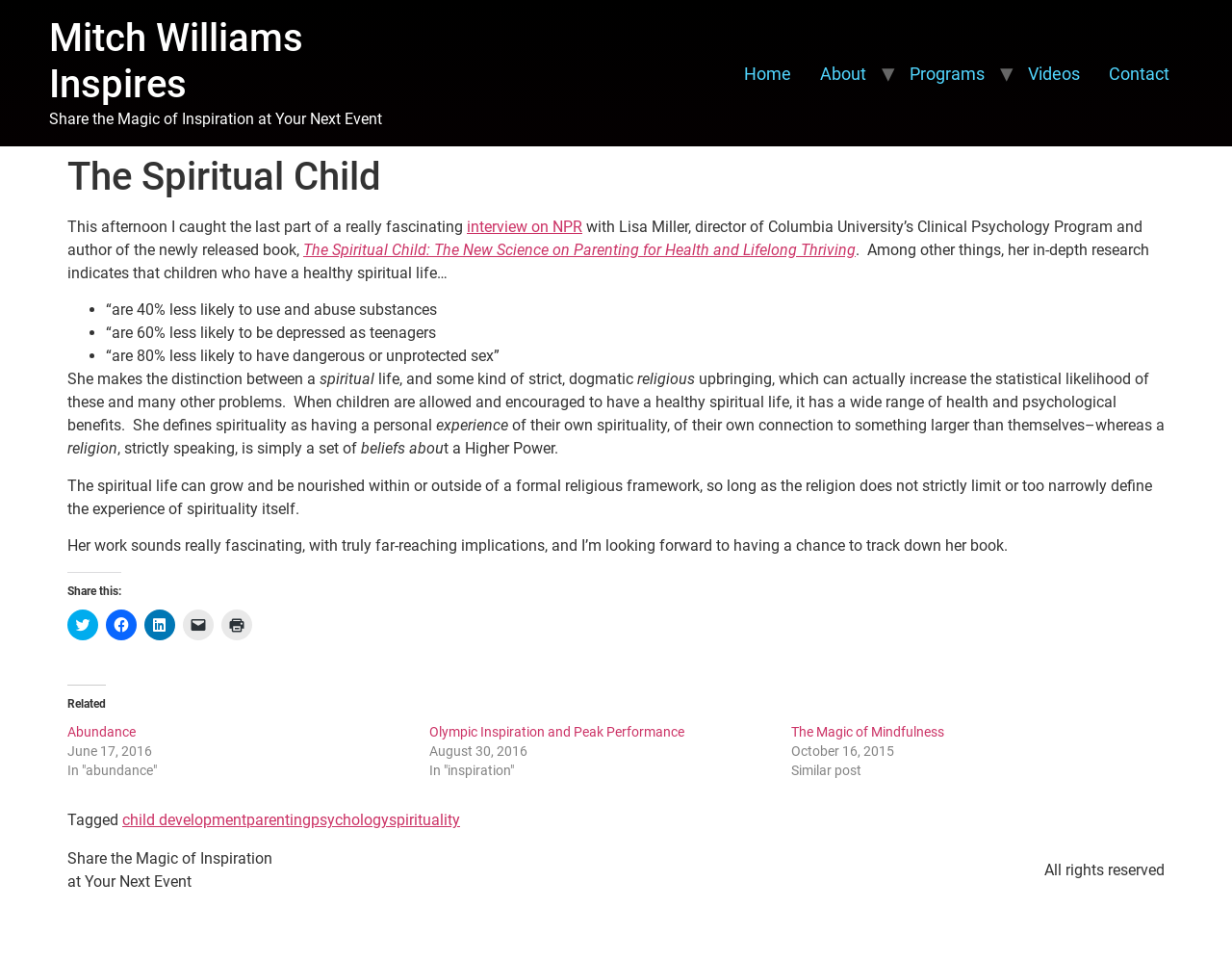What is the name of the program mentioned in the article?
Using the image, provide a detailed and thorough answer to the question.

The article mentions that Lisa Miller is the director of Columbia University’s Clinical Psychology Program.